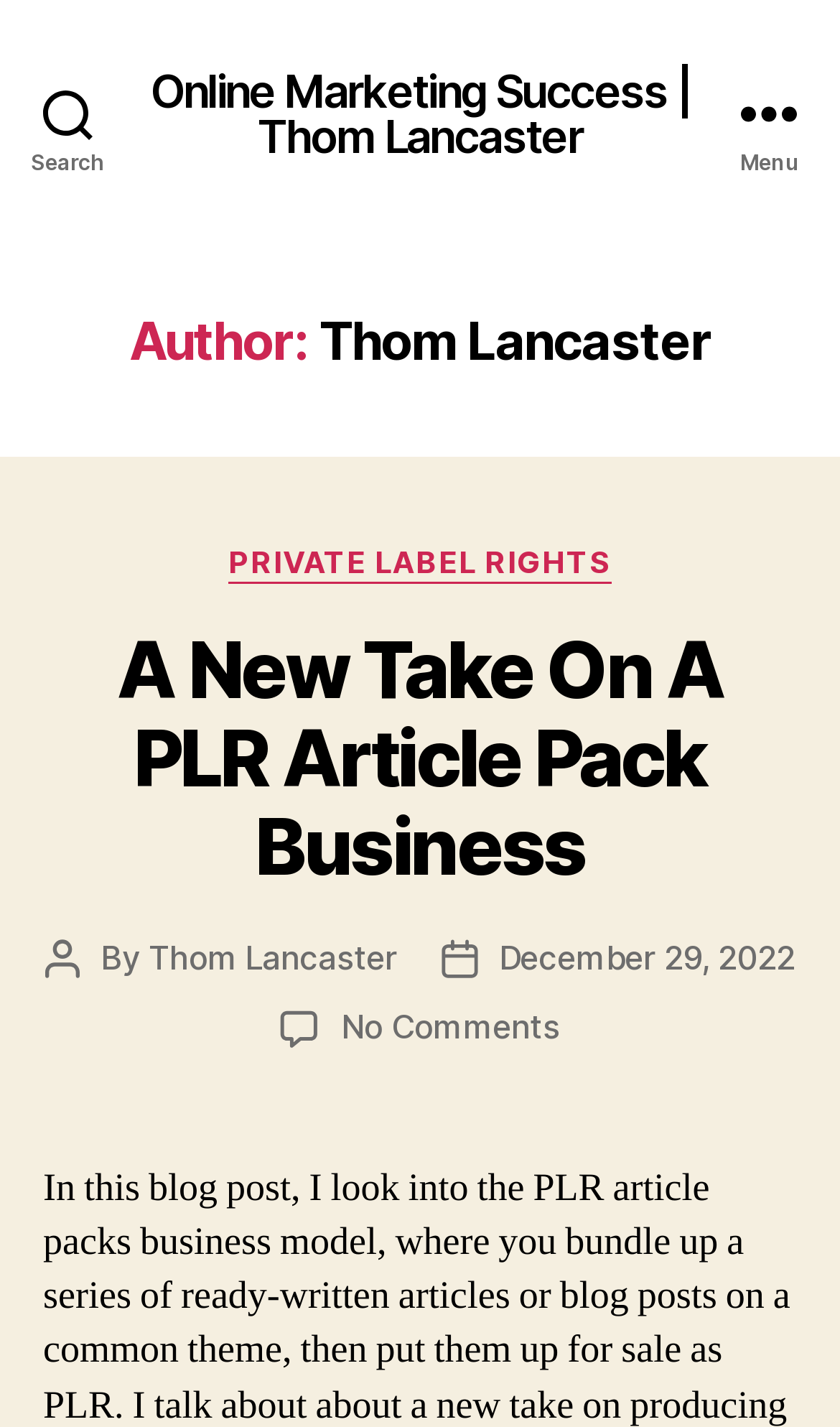Please give a concise answer to this question using a single word or phrase: 
What is the title of the latest article?

A New Take On A PLR Article Pack Business